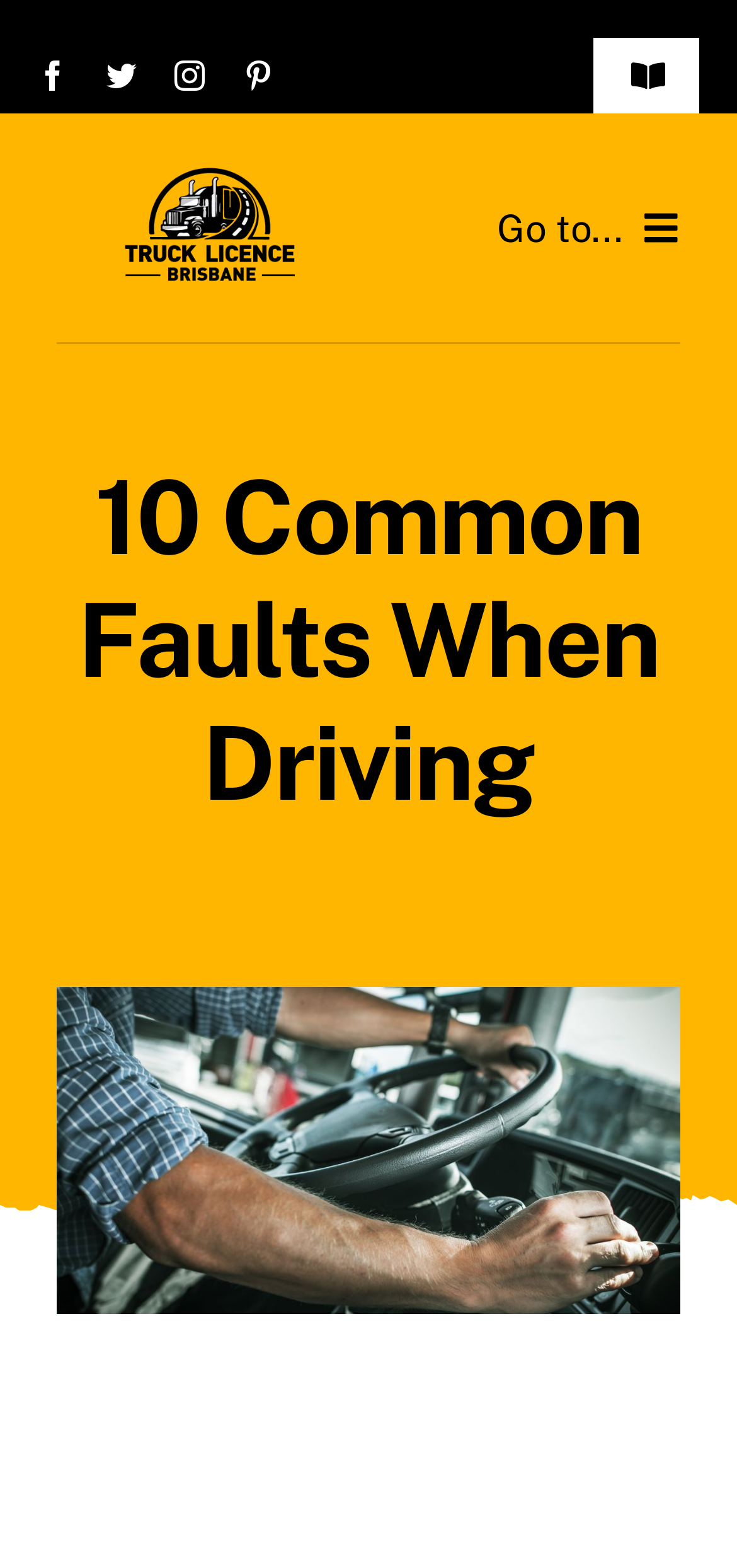How many social media links are there?
Please respond to the question with a detailed and well-explained answer.

There are four social media links on the webpage, which are 'facebook', 'twitter', 'instagram', and 'pinterest', located at the top of the webpage.